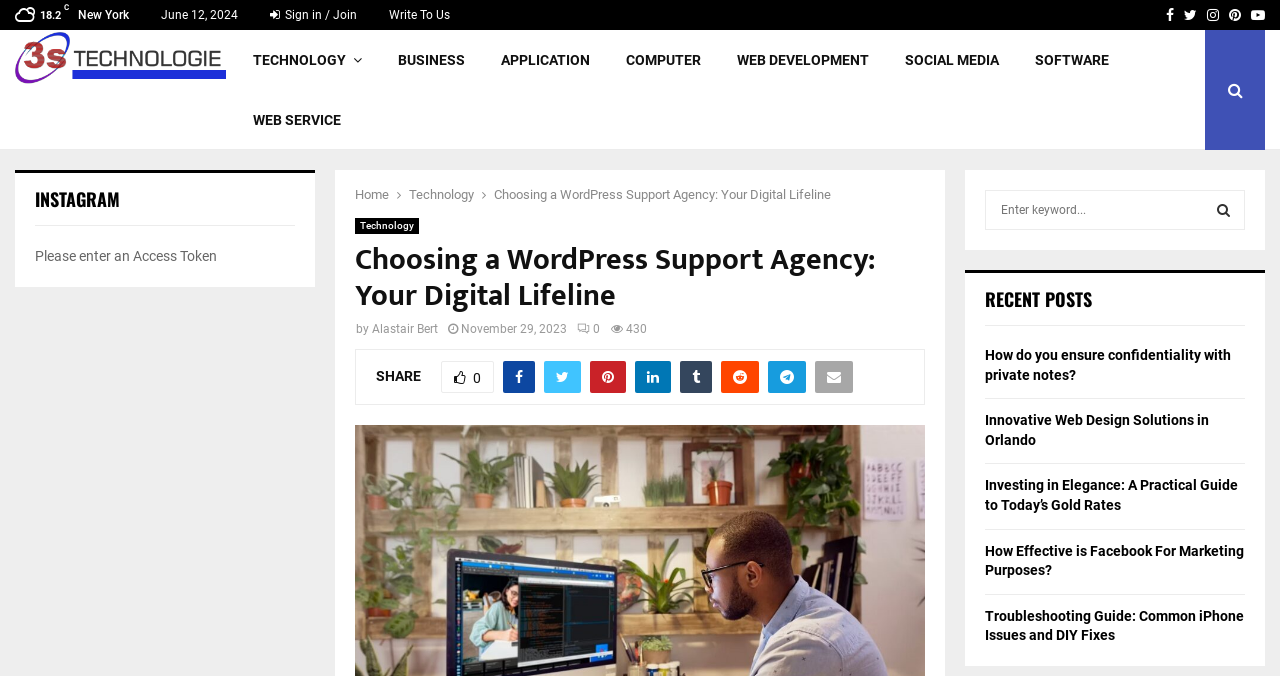Ascertain the bounding box coordinates for the UI element detailed here: "Technology". The coordinates should be provided as [left, top, right, bottom] with each value being a float between 0 and 1.

[0.277, 0.322, 0.327, 0.346]